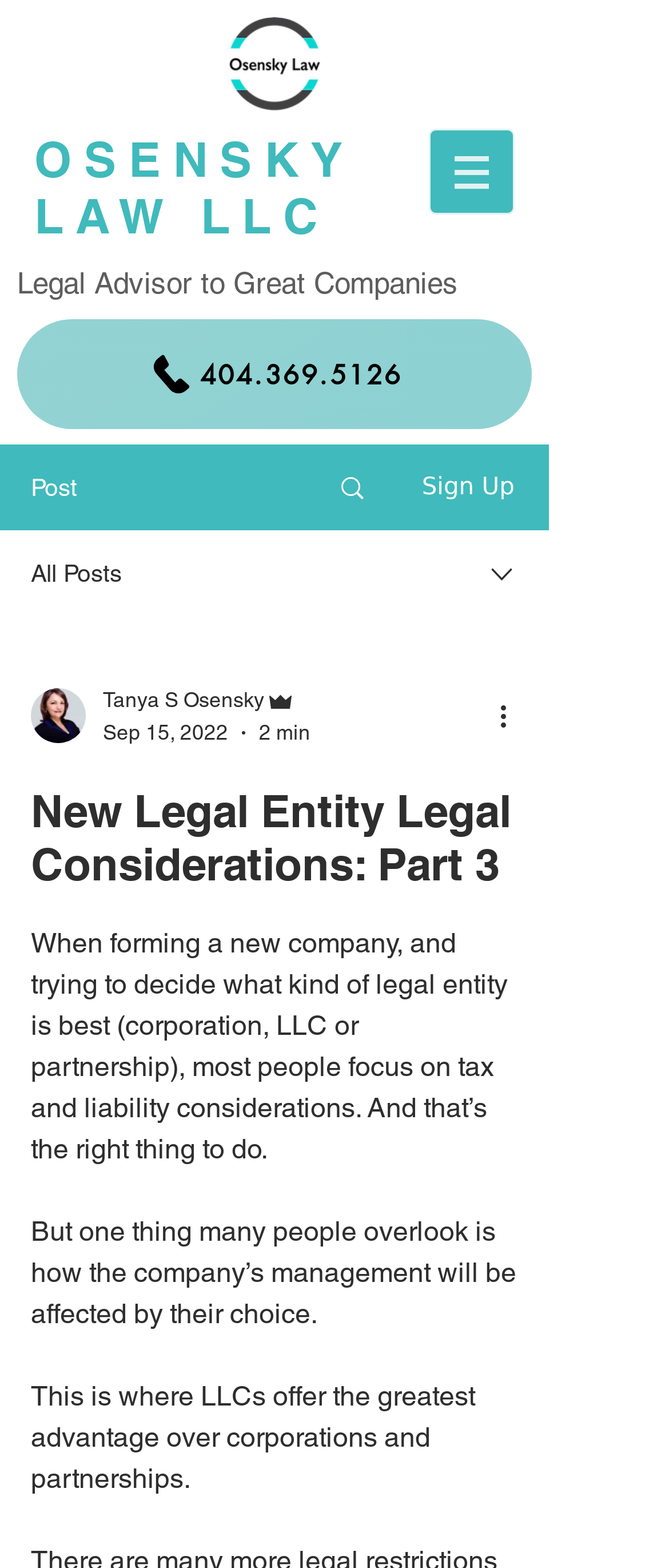Please identify the primary heading on the webpage and return its text.

OSENSKY LAW LLC